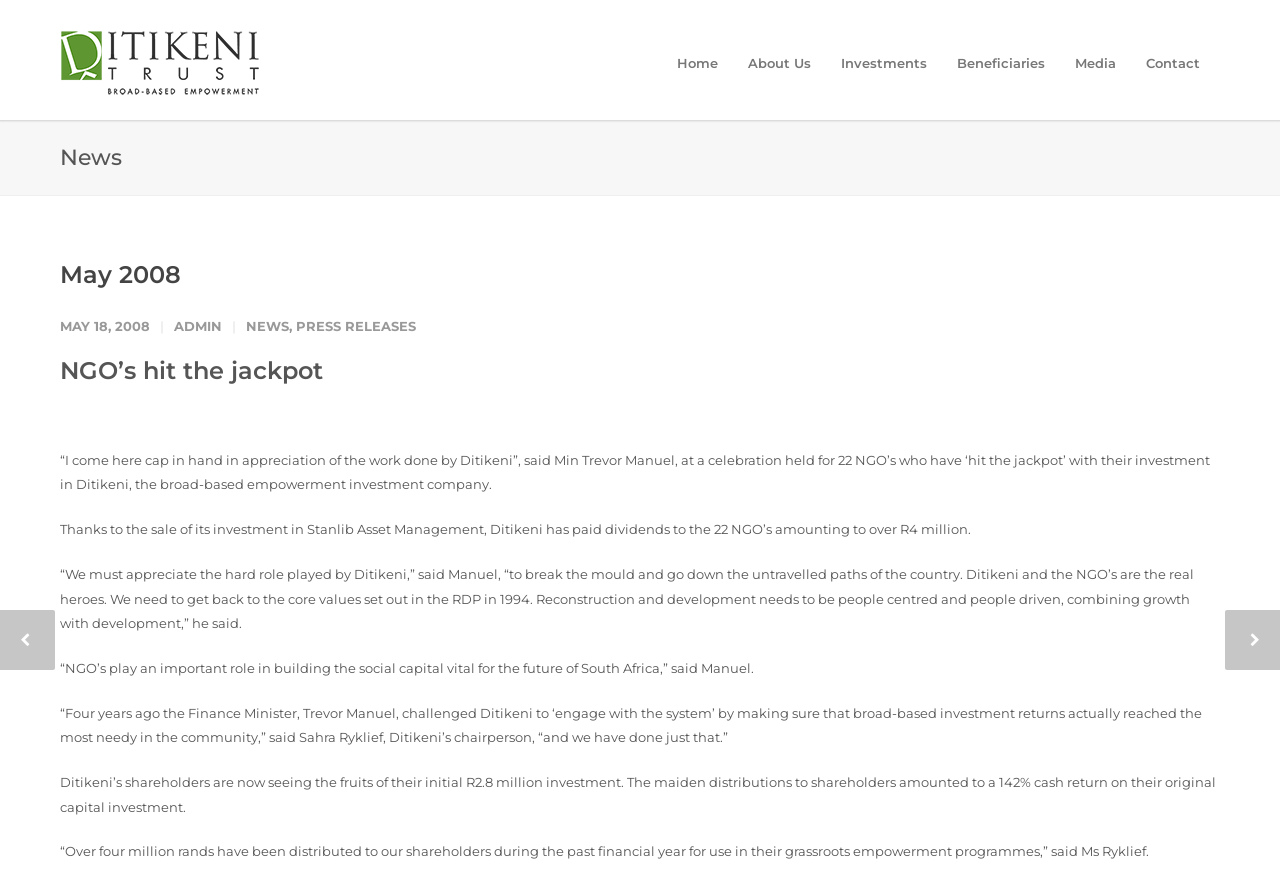Find the bounding box coordinates of the element's region that should be clicked in order to follow the given instruction: "Click on the 'About Us' link". The coordinates should consist of four float numbers between 0 and 1, i.e., [left, top, right, bottom].

[0.573, 0.063, 0.645, 0.082]